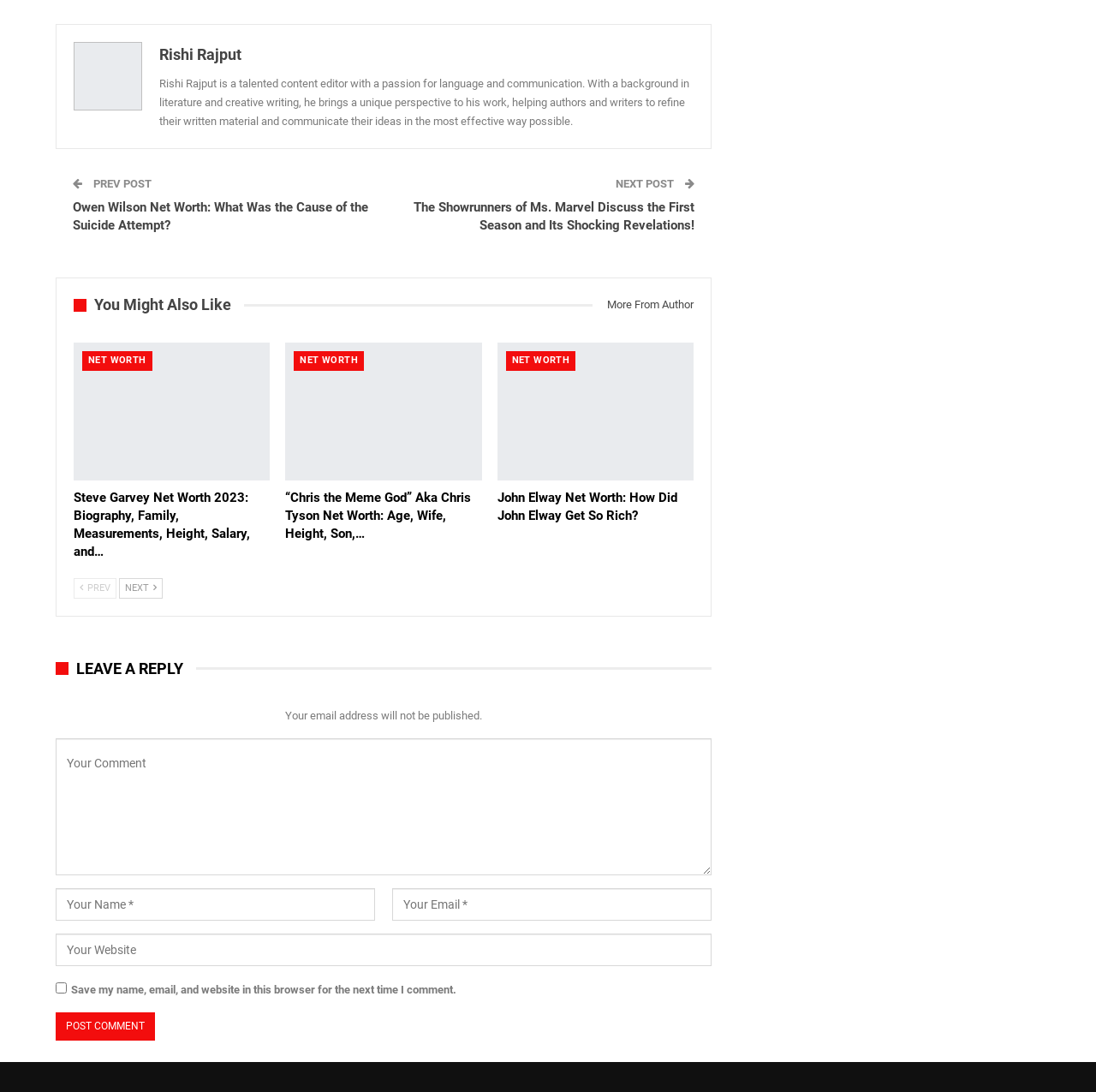Please identify the bounding box coordinates of the area that needs to be clicked to fulfill the following instruction: "Click on the link to read about Steve Garvey's net worth."

[0.067, 0.314, 0.246, 0.44]